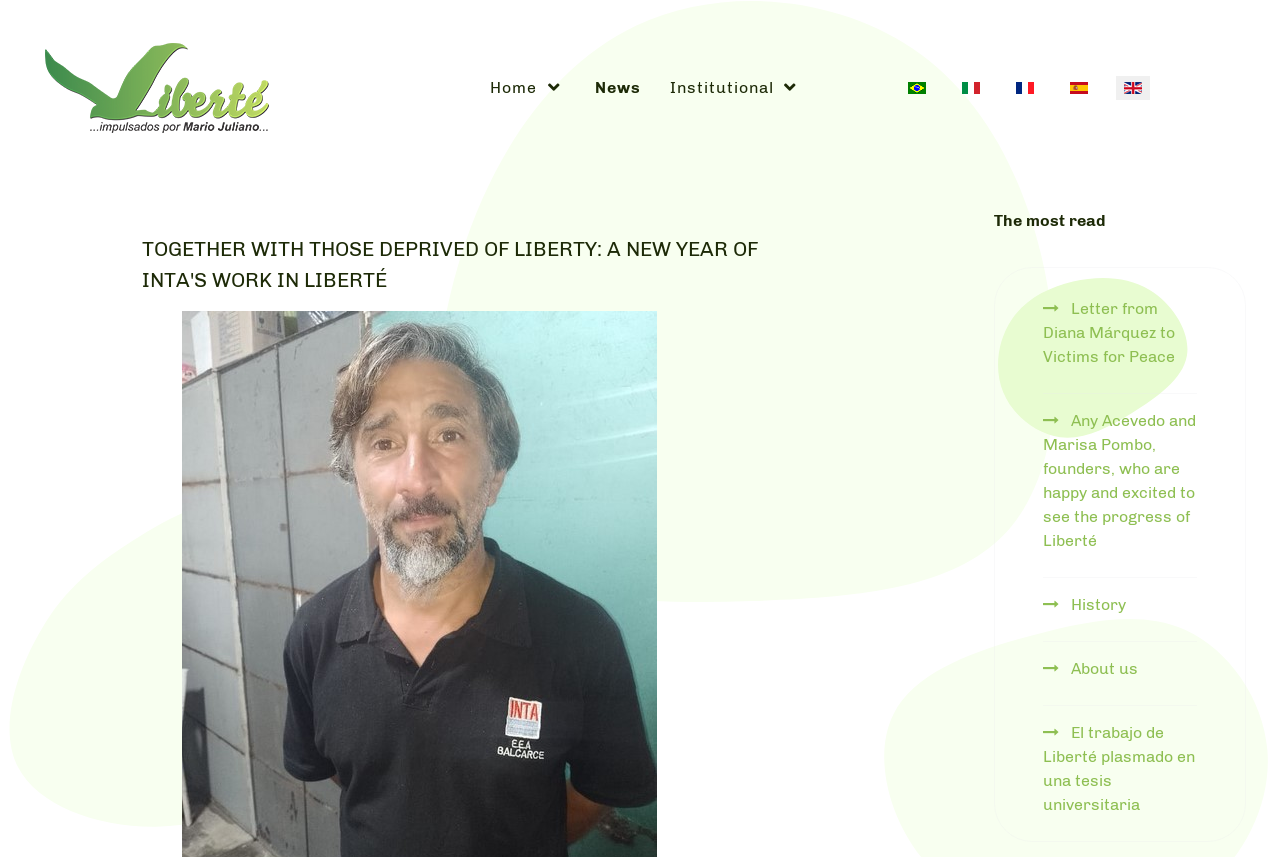Find the bounding box coordinates of the clickable element required to execute the following instruction: "Read the letter from Diana Márquez to Victims for Peace". Provide the coordinates as four float numbers between 0 and 1, i.e., [left, top, right, bottom].

[0.815, 0.345, 0.935, 0.431]